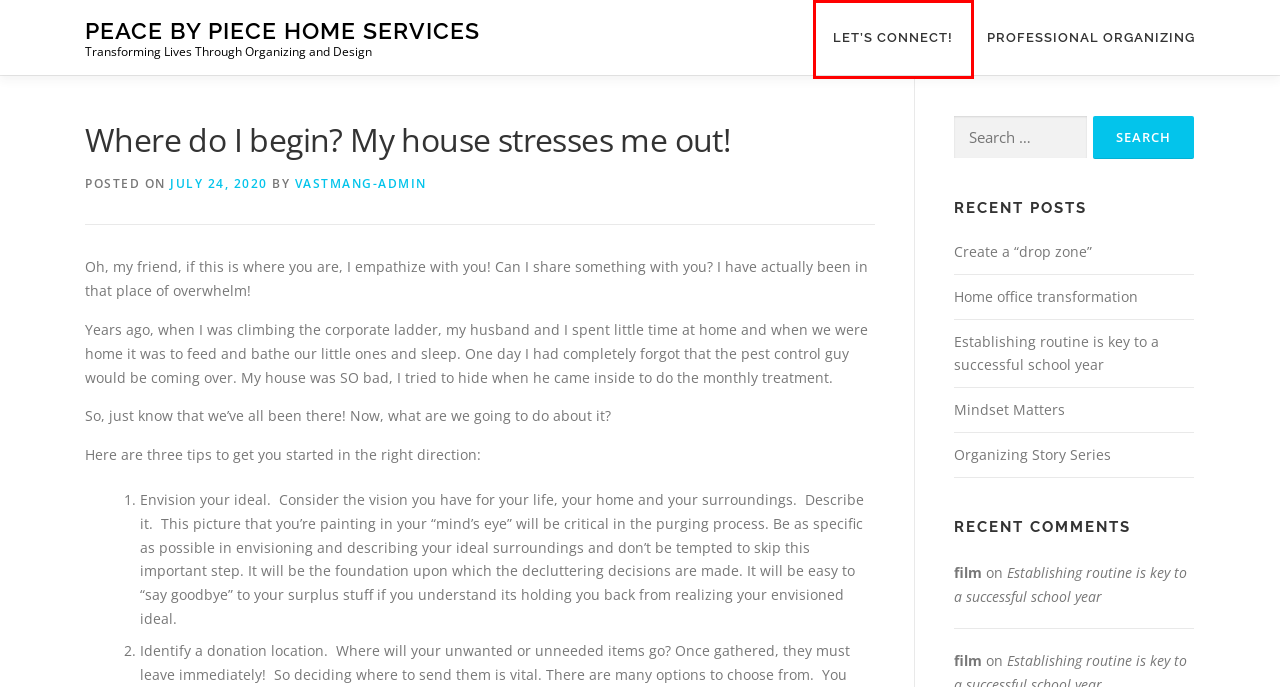You have a screenshot of a webpage with a red rectangle bounding box. Identify the best webpage description that corresponds to the new webpage after clicking the element within the red bounding box. Here are the candidates:
A. Peace By Piece Home Services – Transforming Lives Through Organizing and Design
B. FilmMakinesi | En iyi 1080p Full HD film sitesi | Film izle
C. Let’s Connect! – Peace By Piece Home Services
D. Organizing Story Series – Peace By Piece Home Services
E. vastmang-admin – Peace By Piece Home Services
F. Professional Organizing – Peace By Piece Home Services
G. Home office transformation – Peace By Piece Home Services
H. Create a “drop zone” – Peace By Piece Home Services

C